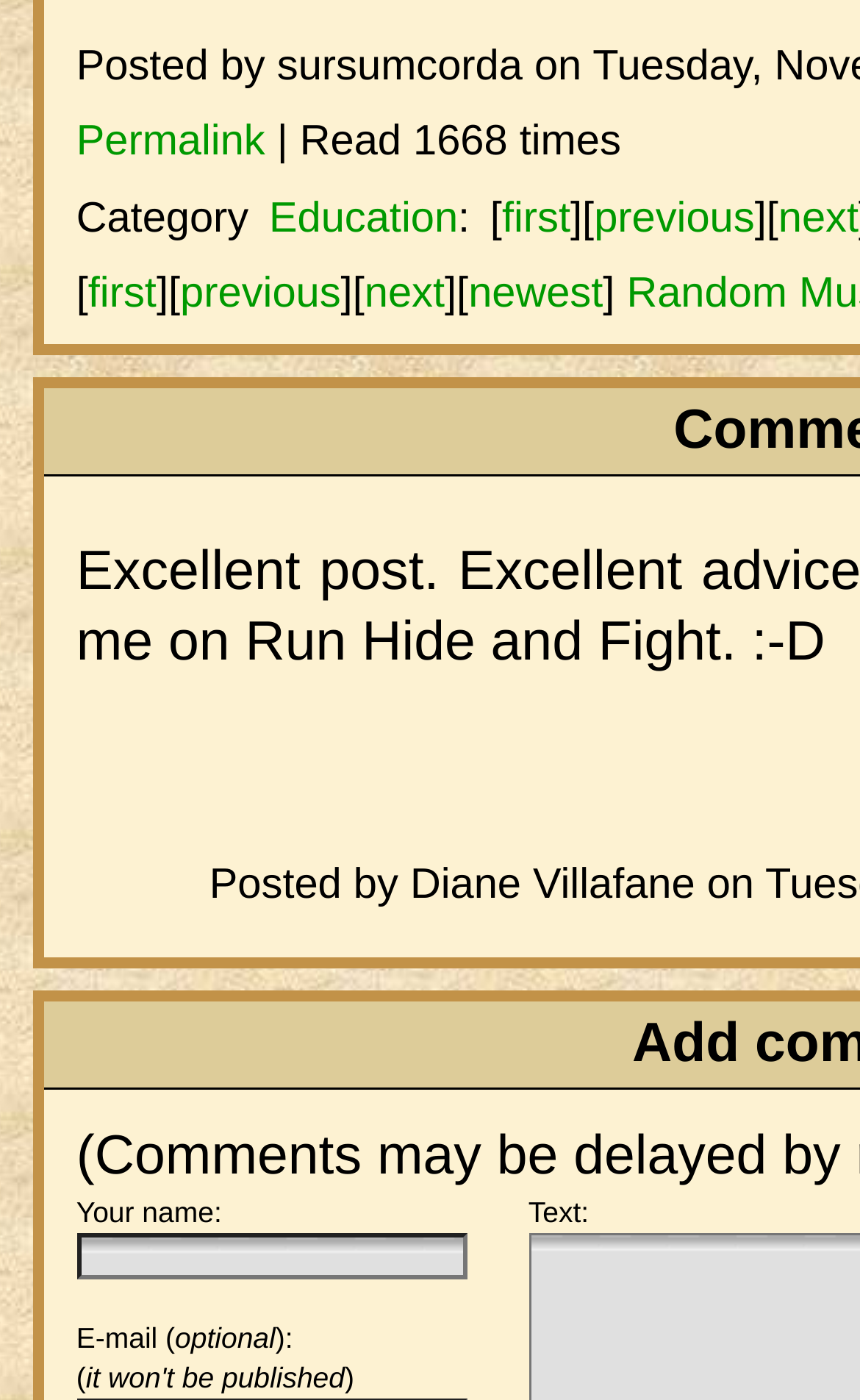Determine the bounding box coordinates for the region that must be clicked to execute the following instruction: "Click the button".

None